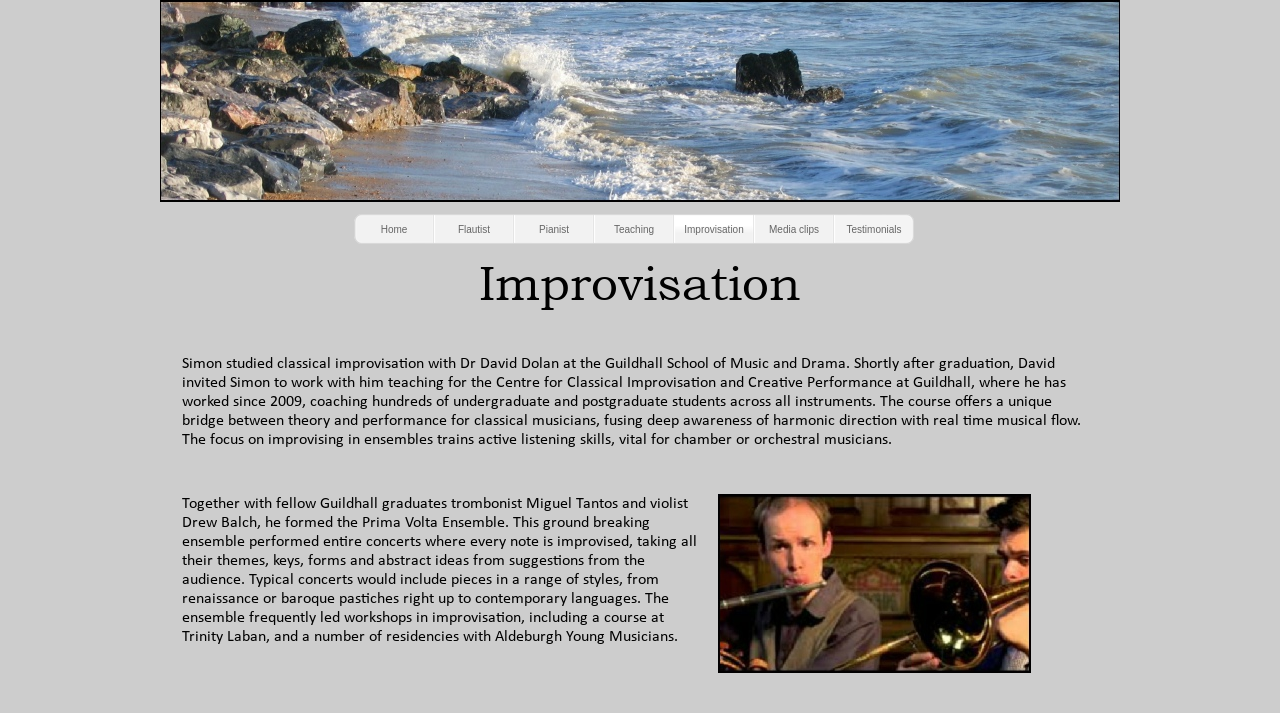Please identify the bounding box coordinates of the area that needs to be clicked to fulfill the following instruction: "Read the article about Ranveer Singh."

None